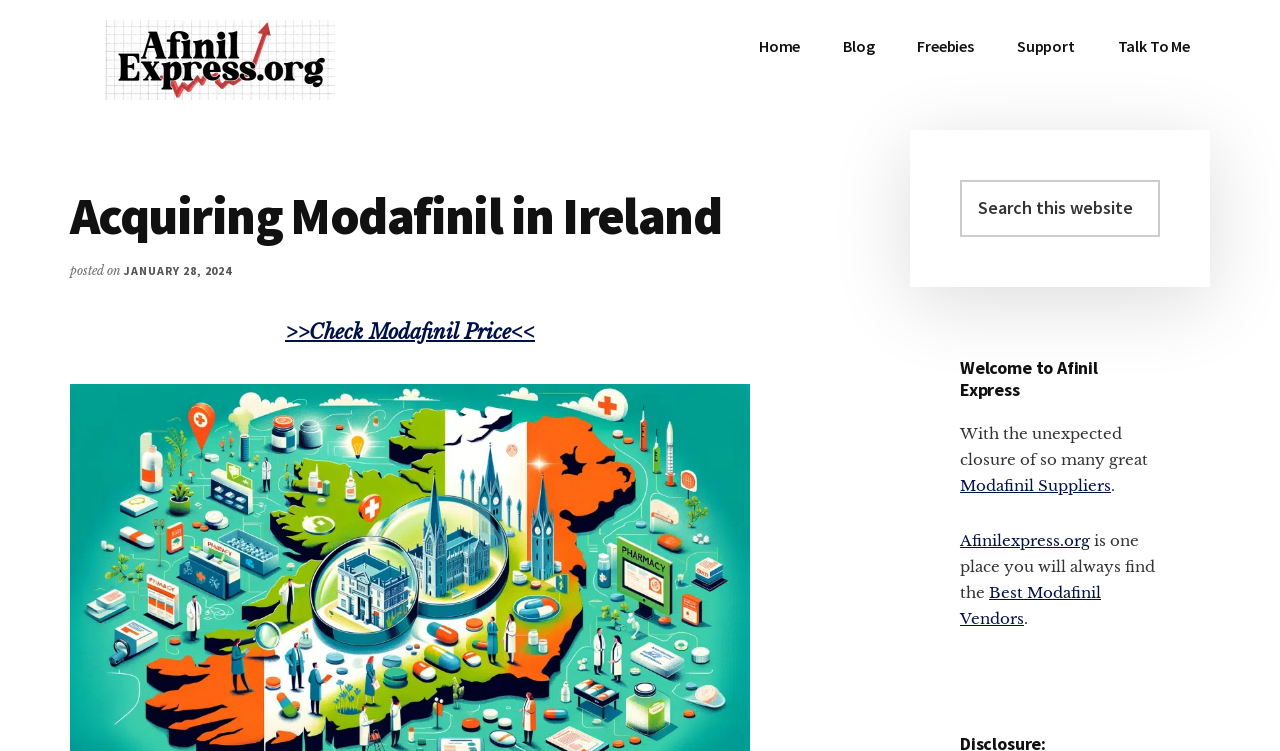Give a detailed account of the webpage's layout and content.

The webpage is about acquiring Modafinil in Ireland, providing information on legalities and safe options. At the top, there are three "Skip to" links, allowing users to navigate to main content, primary sidebar, or footer. Below these links, there is a logo of Afinil Express, accompanied by a navigation menu with five links: Home, Blog, Freebies, Support, and Talk To Me.

The main content area is divided into two sections. On the left, there is a header section with a heading "Acquiring Modafinil in Ireland" and a posted date "JANUARY 28, 2024". Below this header, there is a call-to-action link ">>Check Modafinil Price<<".

On the right side, there is a primary sidebar with a search bar at the top, allowing users to search the website. Below the search bar, there is a welcome message "Welcome to Afinil Express" and a paragraph of text discussing the closure of Modafinil suppliers and introducing Afinilexpress.org as a reliable source for Modafinil vendors. The text includes links to "Modafinil Suppliers" and "Best Modafinil Vendors".